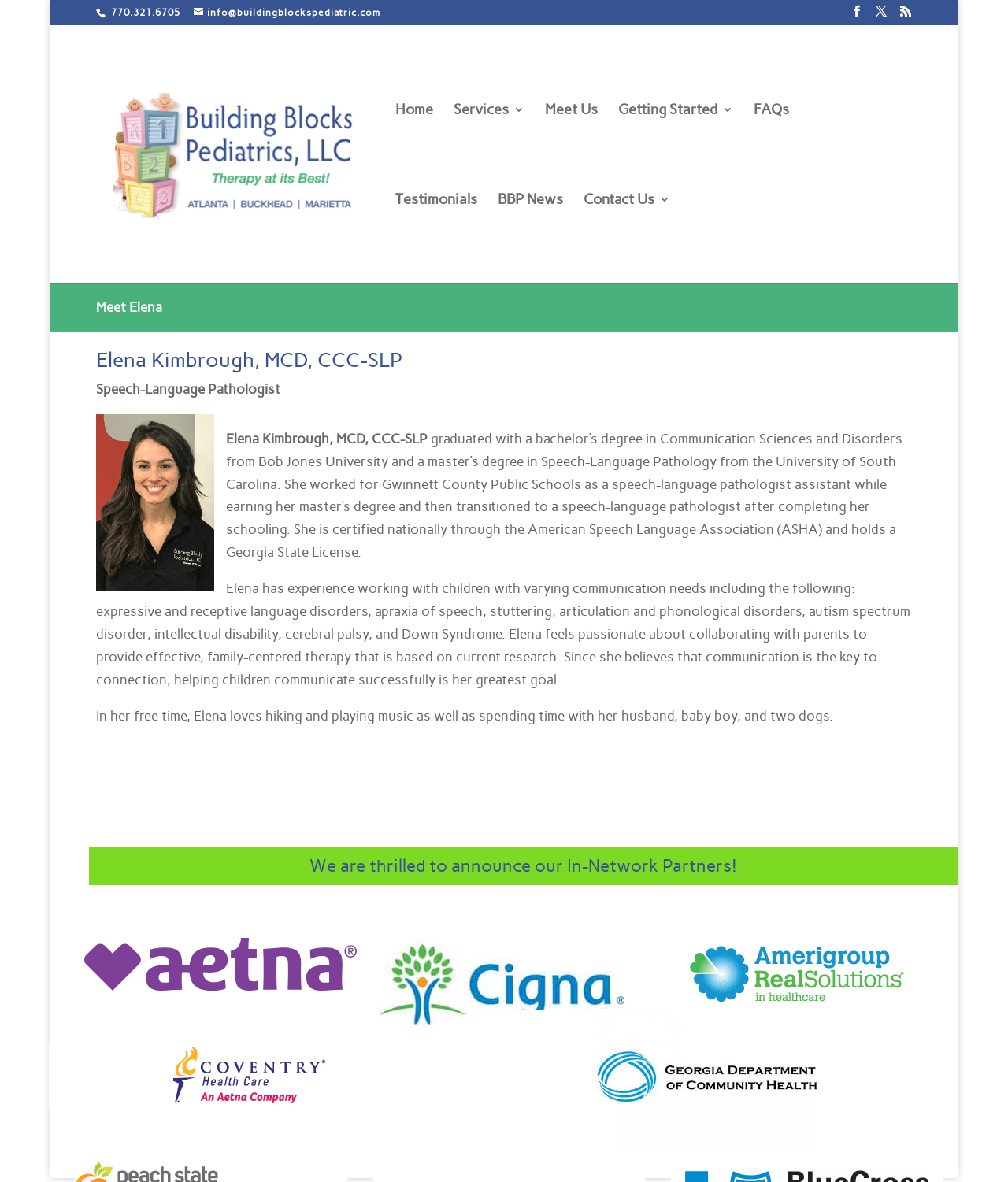Locate the bounding box coordinates of the clickable area needed to fulfill the instruction: "Click the phone number to contact".

[0.107, 0.006, 0.179, 0.015]